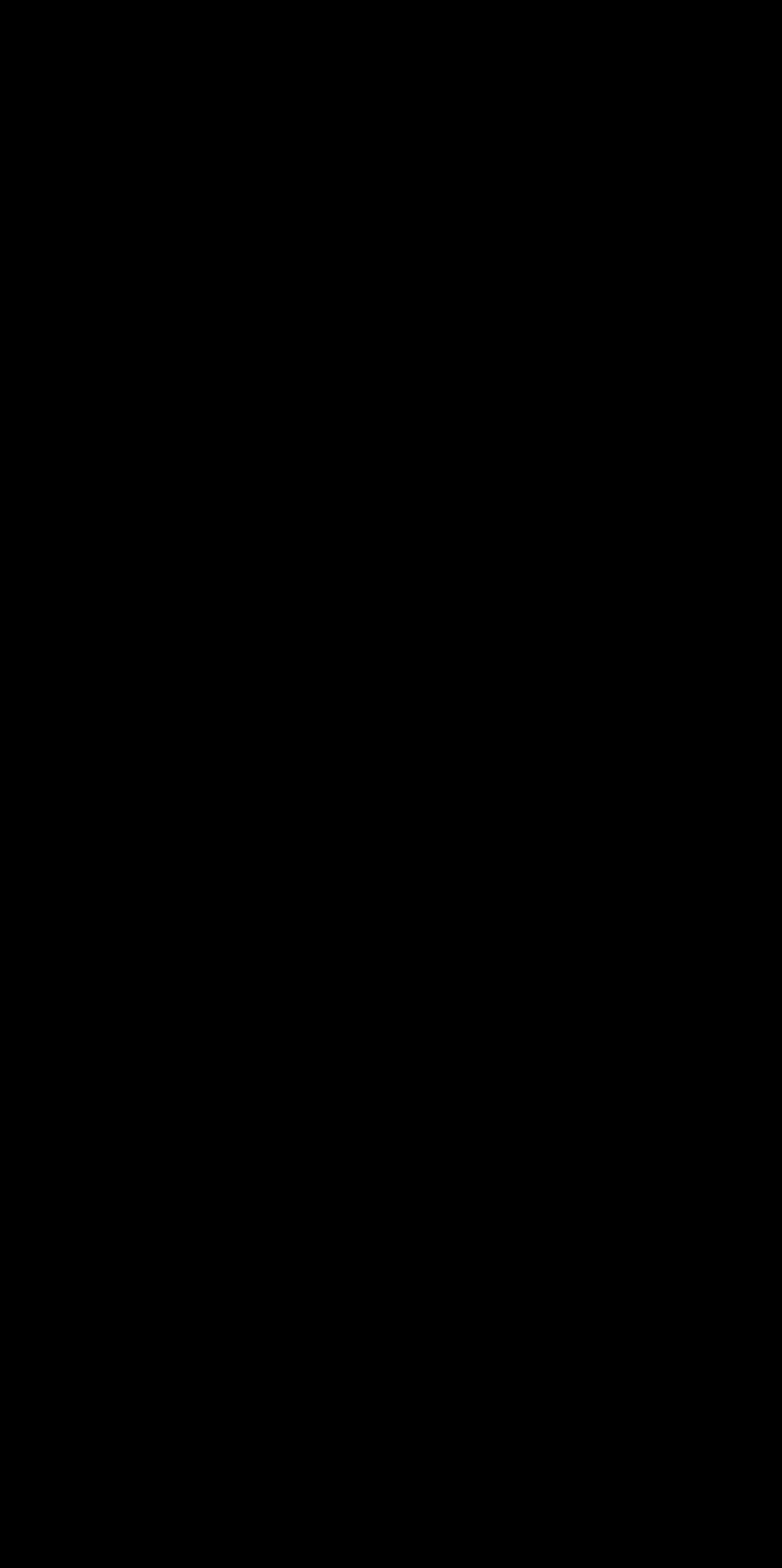Locate the bounding box coordinates of the element to click to perform the following action: 'Go to homepage'. The coordinates should be given as four float values between 0 and 1, in the form of [left, top, right, bottom].

[0.038, 0.515, 0.331, 0.535]